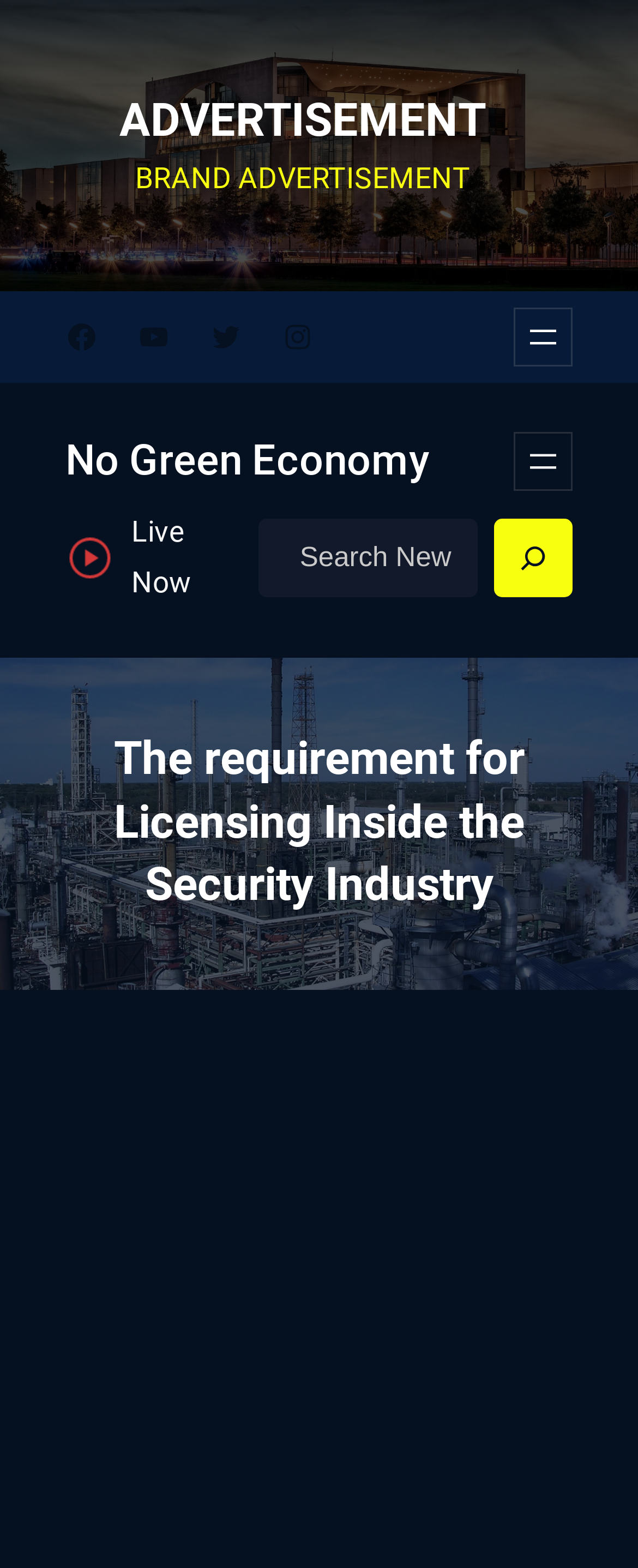From the webpage screenshot, predict the bounding box of the UI element that matches this description: "name="s" placeholder="Search News"".

[0.406, 0.331, 0.749, 0.381]